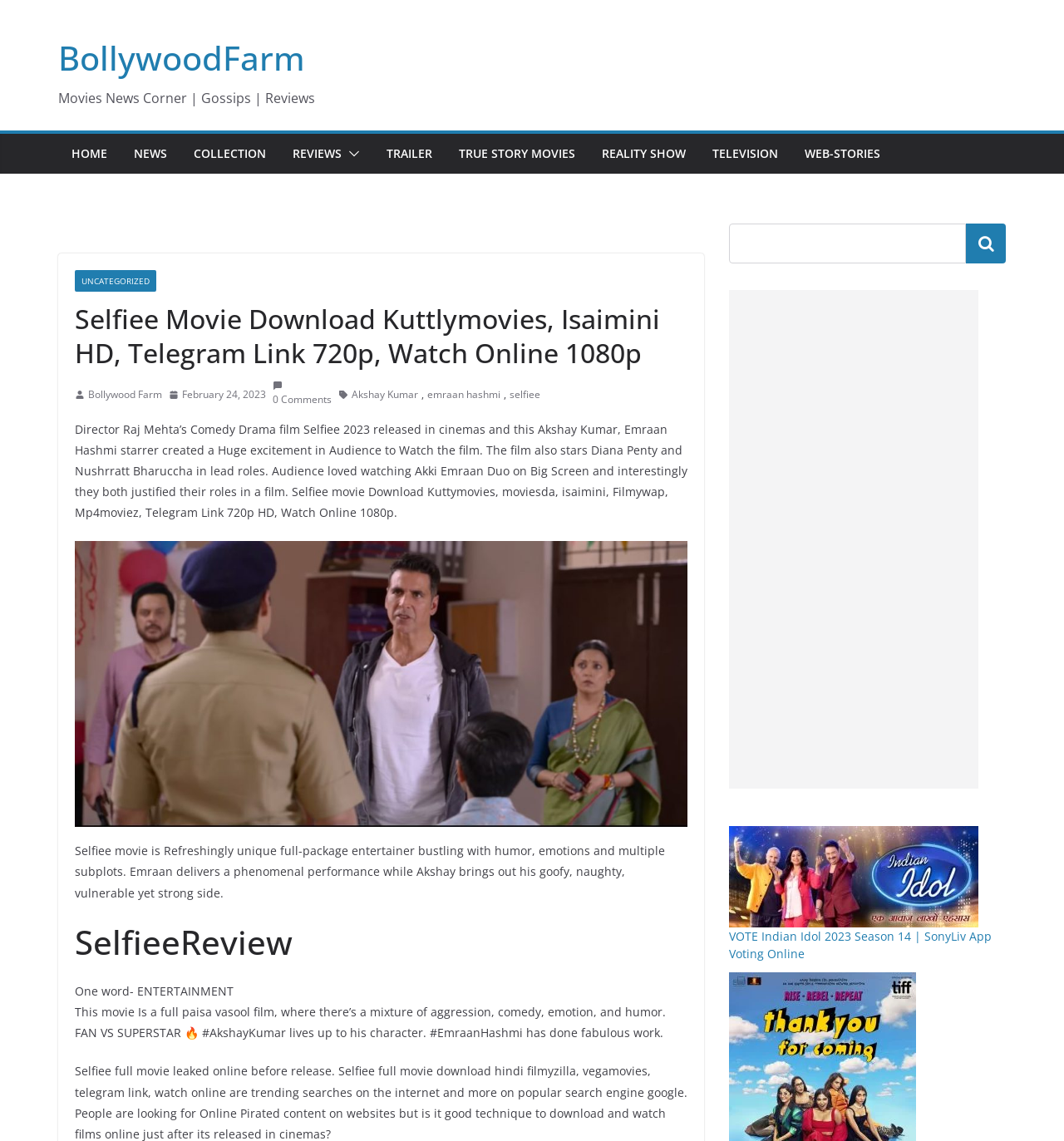Who are the lead actors in the movie Selfiee? Based on the image, give a response in one word or a short phrase.

Akshay Kumar and Emraan Hashmi